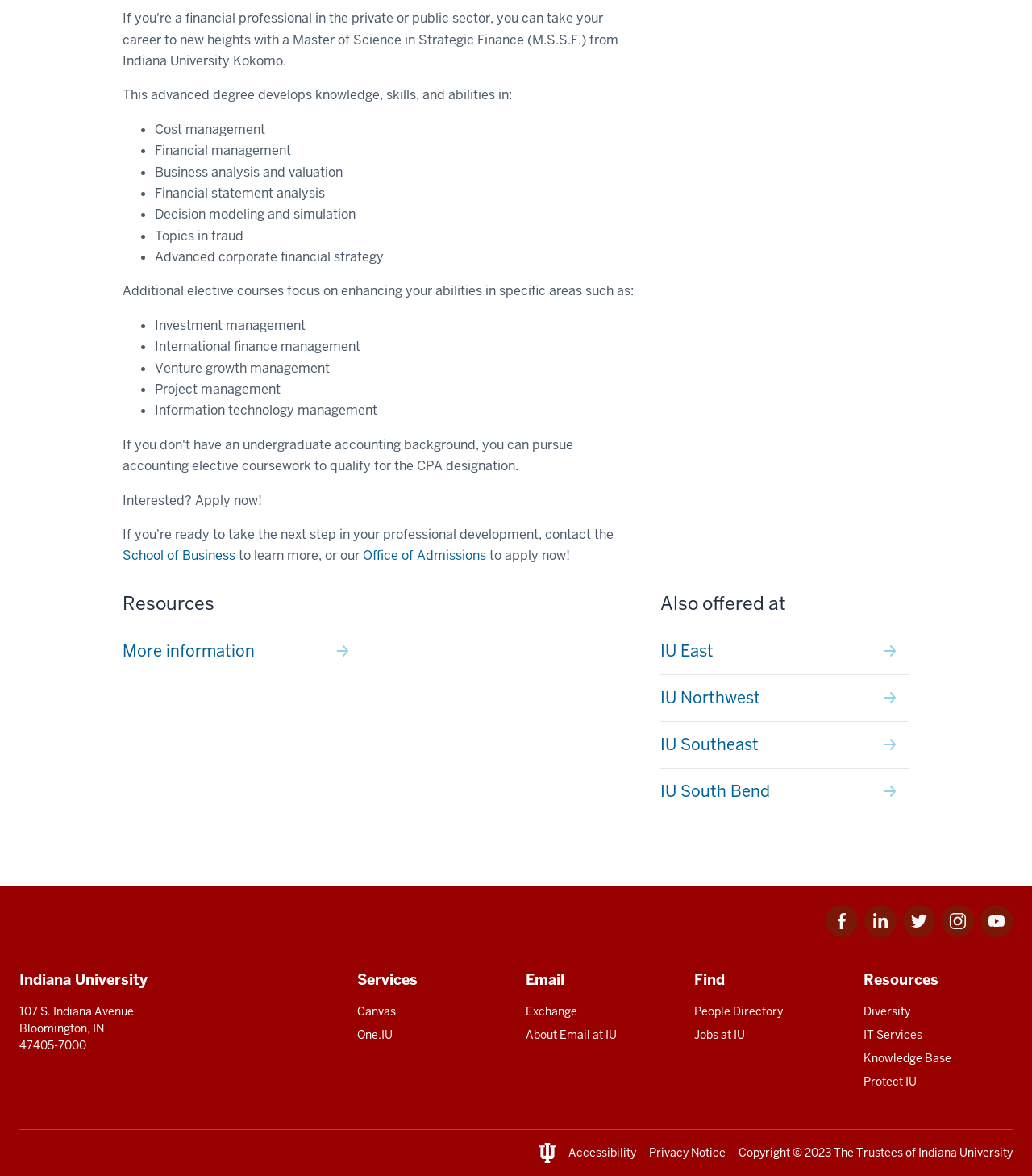Find the bounding box of the UI element described as follows: "Privacy Notice".

[0.629, 0.974, 0.703, 0.987]